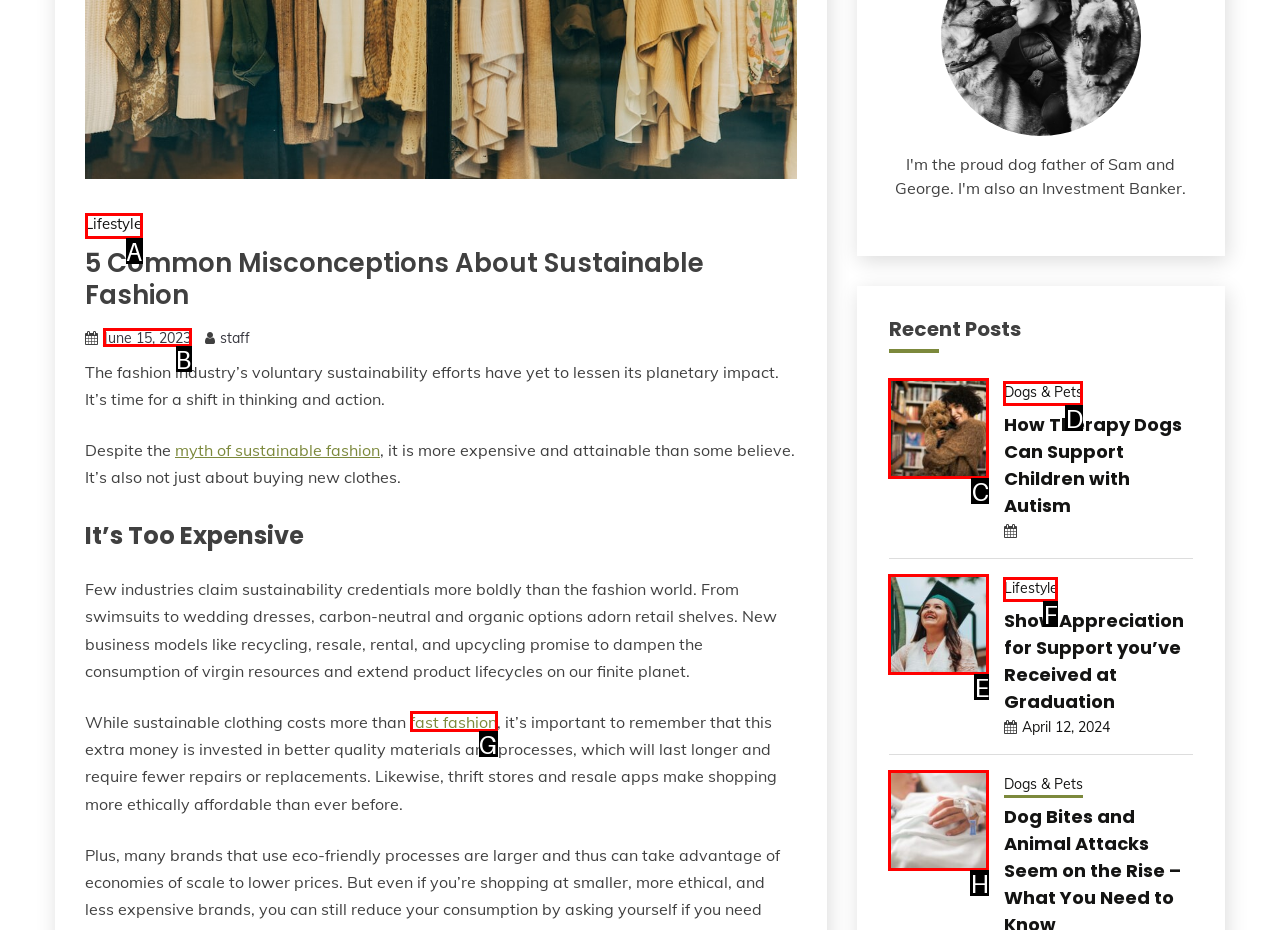What letter corresponds to the UI element described here: fast fashion
Reply with the letter from the options provided.

G